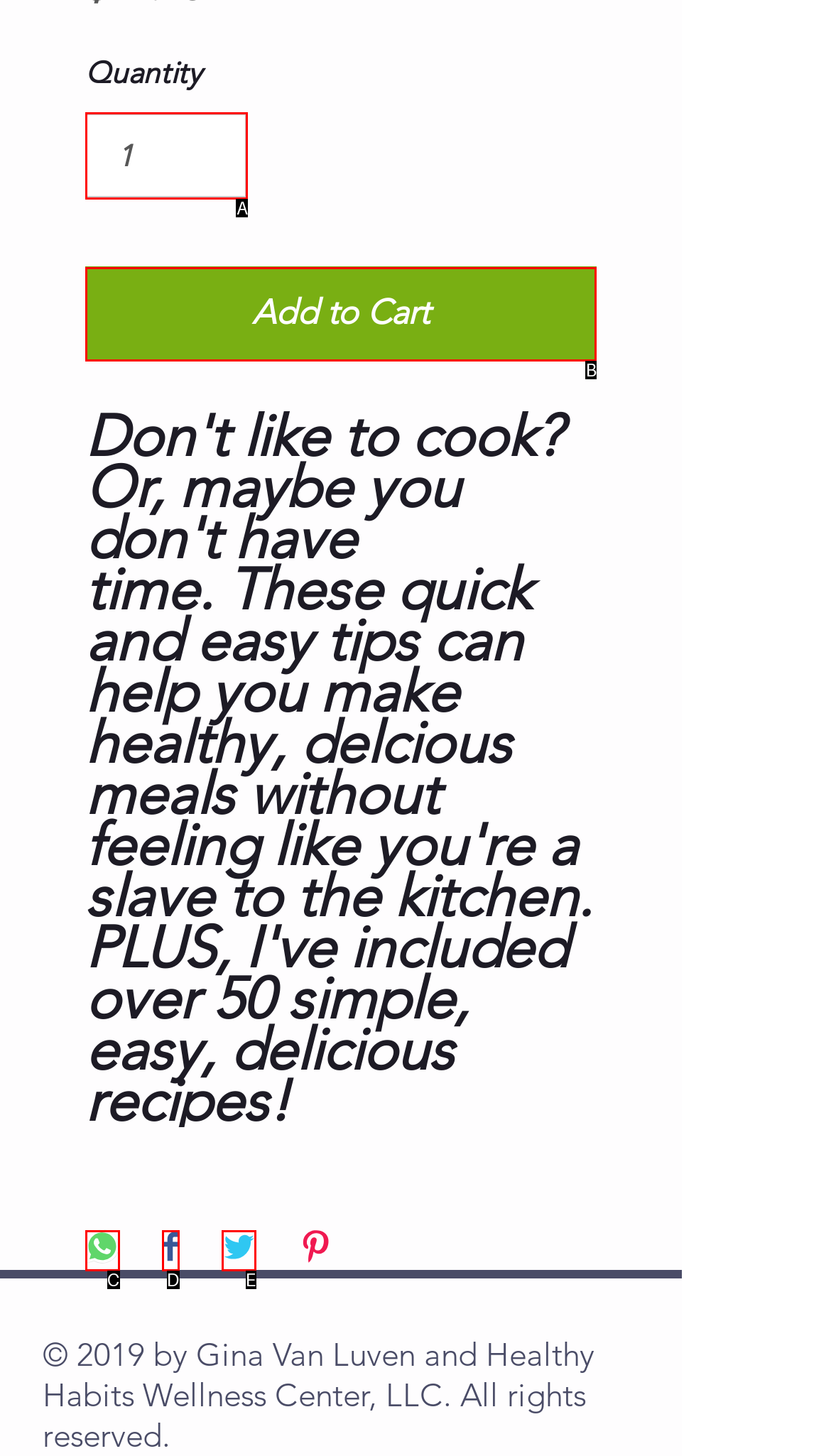Identify which option matches the following description: input value="1" aria-label="Quantity" value="1"
Answer by giving the letter of the correct option directly.

A